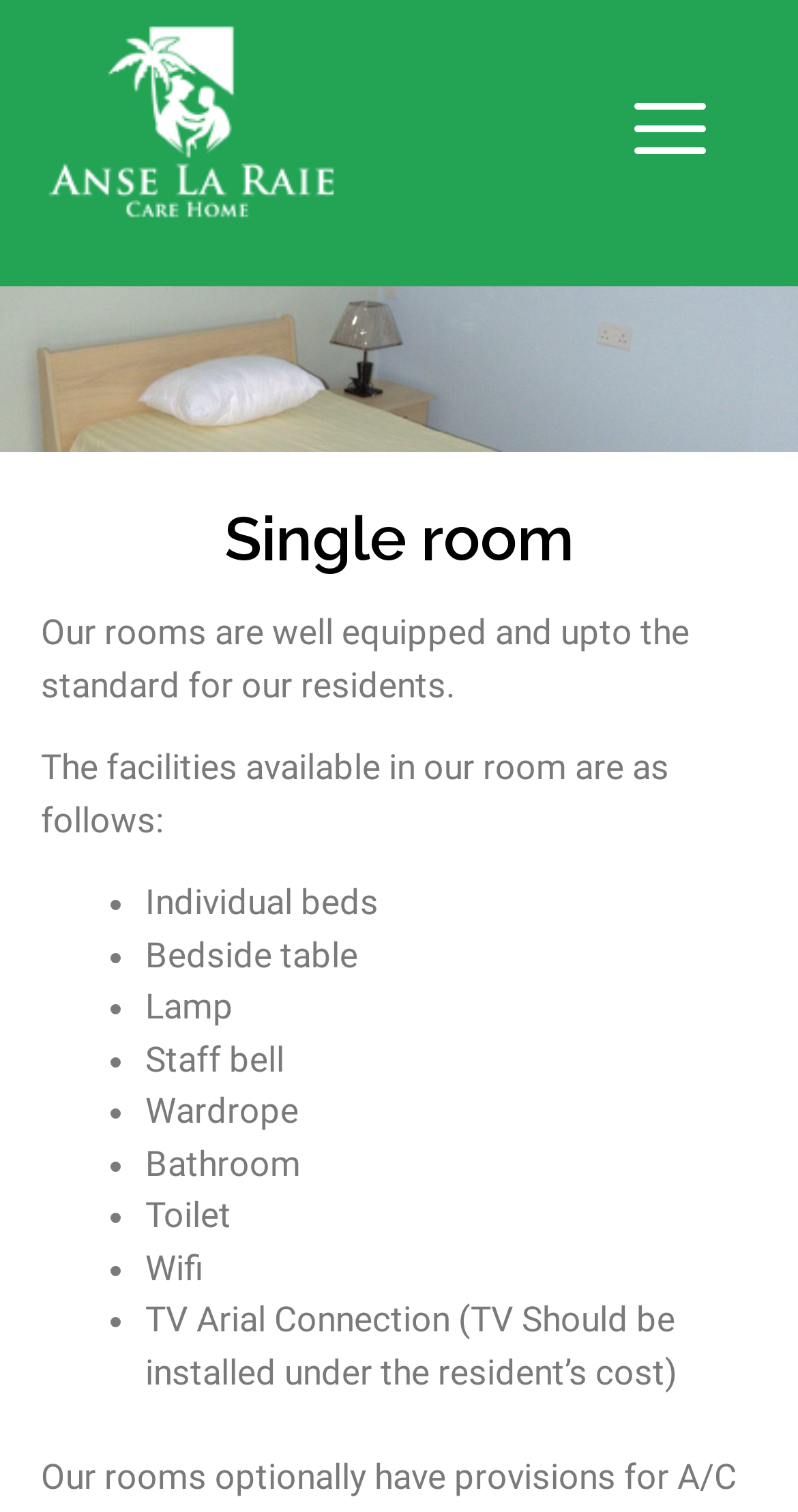What is the image above the header?
Please analyze the image and answer the question with as much detail as possible.

I found the image element with the description 'Single room' which is located above the header element, indicating that it is an image related to a single room.